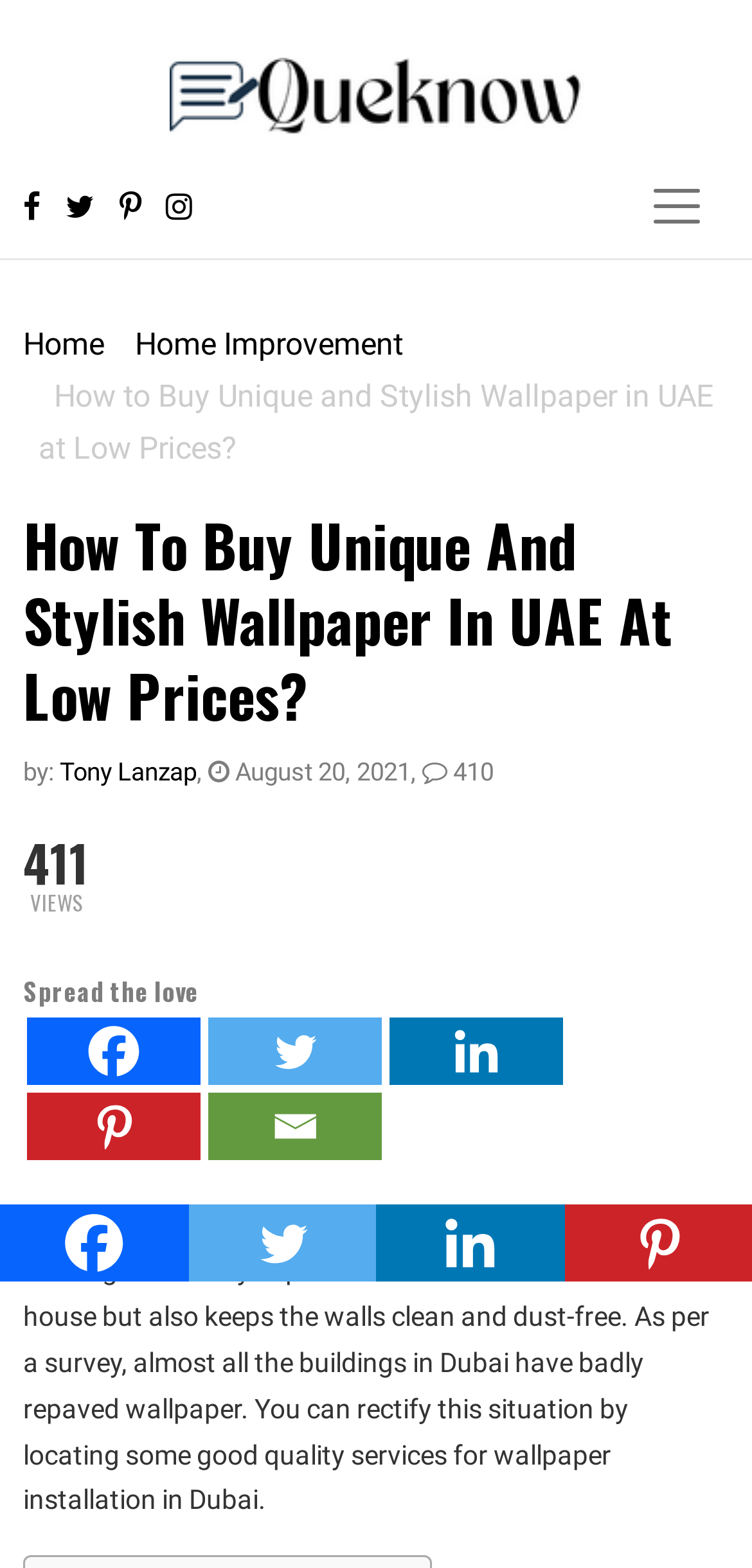Identify the coordinates of the bounding box for the element described below: "aria-label="Email" title="Email"". Return the coordinates as four float numbers between 0 and 1: [left, top, right, bottom].

[0.277, 0.696, 0.508, 0.739]